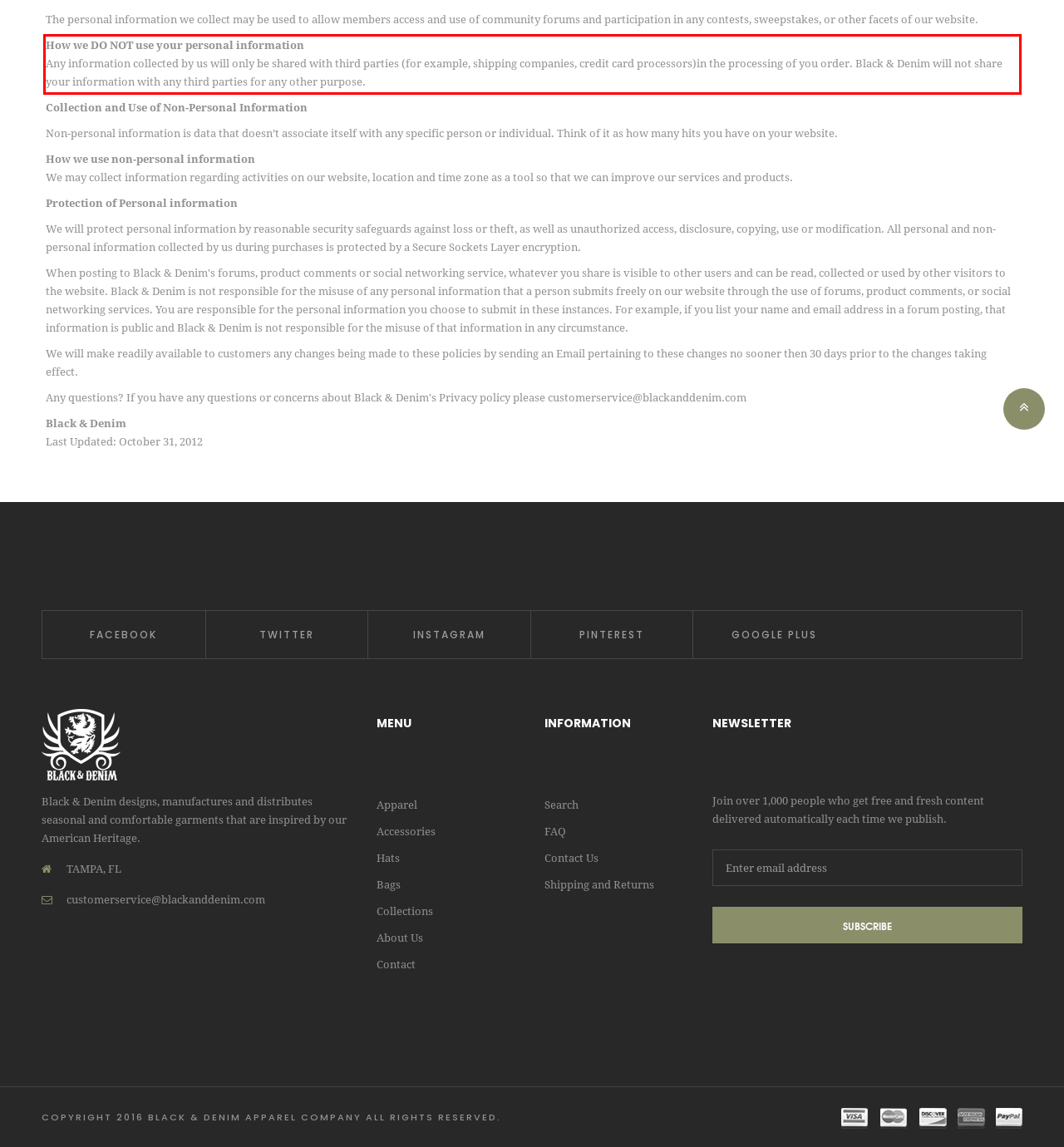Using OCR, extract the text content found within the red bounding box in the given webpage screenshot.

How we DO NOT use your personal information Any information collected by us will only be shared with third parties (for example, shipping companies, credit card processors)in the processing of you order. Black & Denim will not share your information with any third parties for any other purpose.